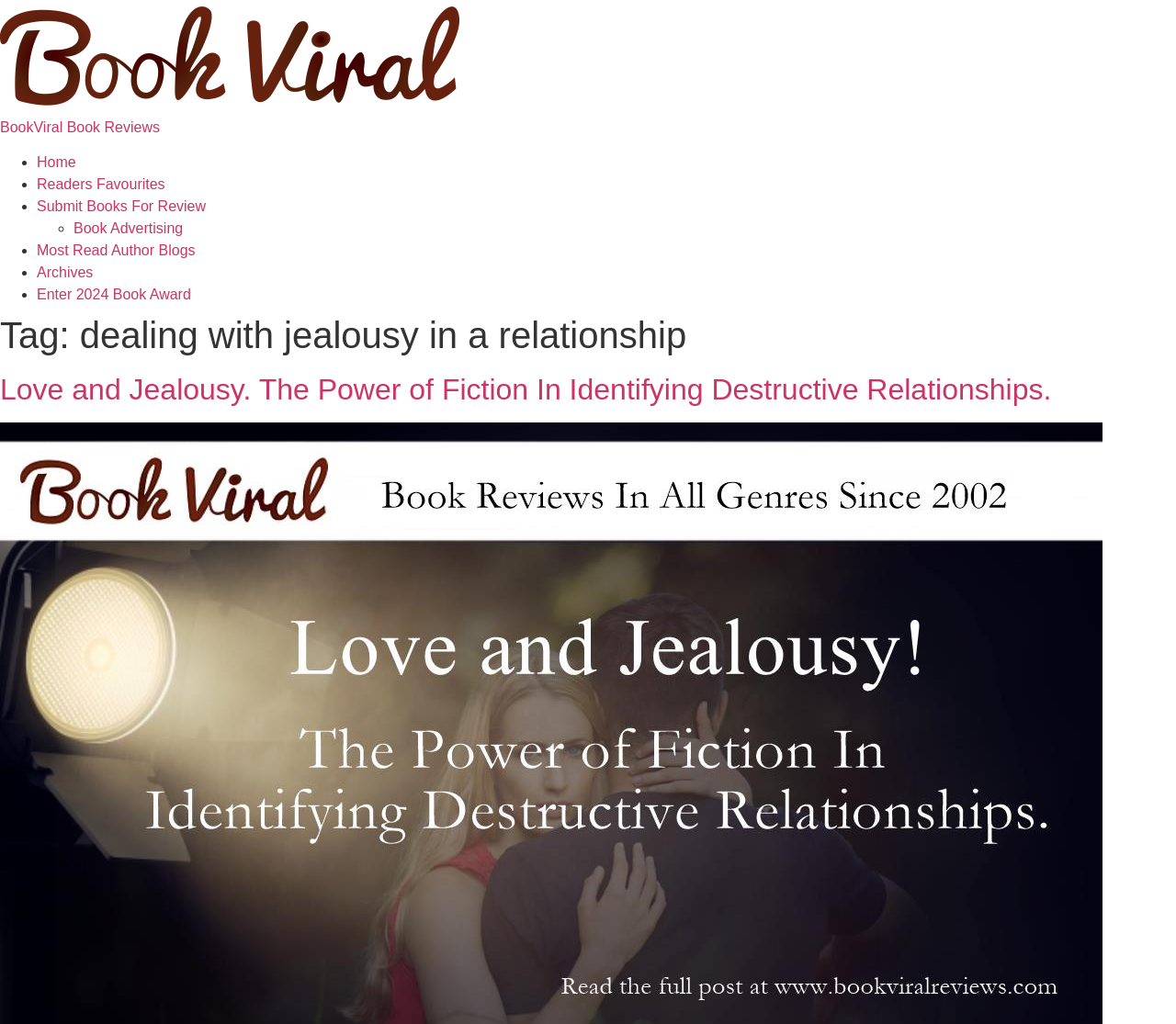How many navigation links are there in the top menu?
Refer to the screenshot and deliver a thorough answer to the question presented.

The number of navigation links in the top menu can be determined by counting the links starting from 'Home' to 'Enter 2024 Book Award', which are separated by list markers.